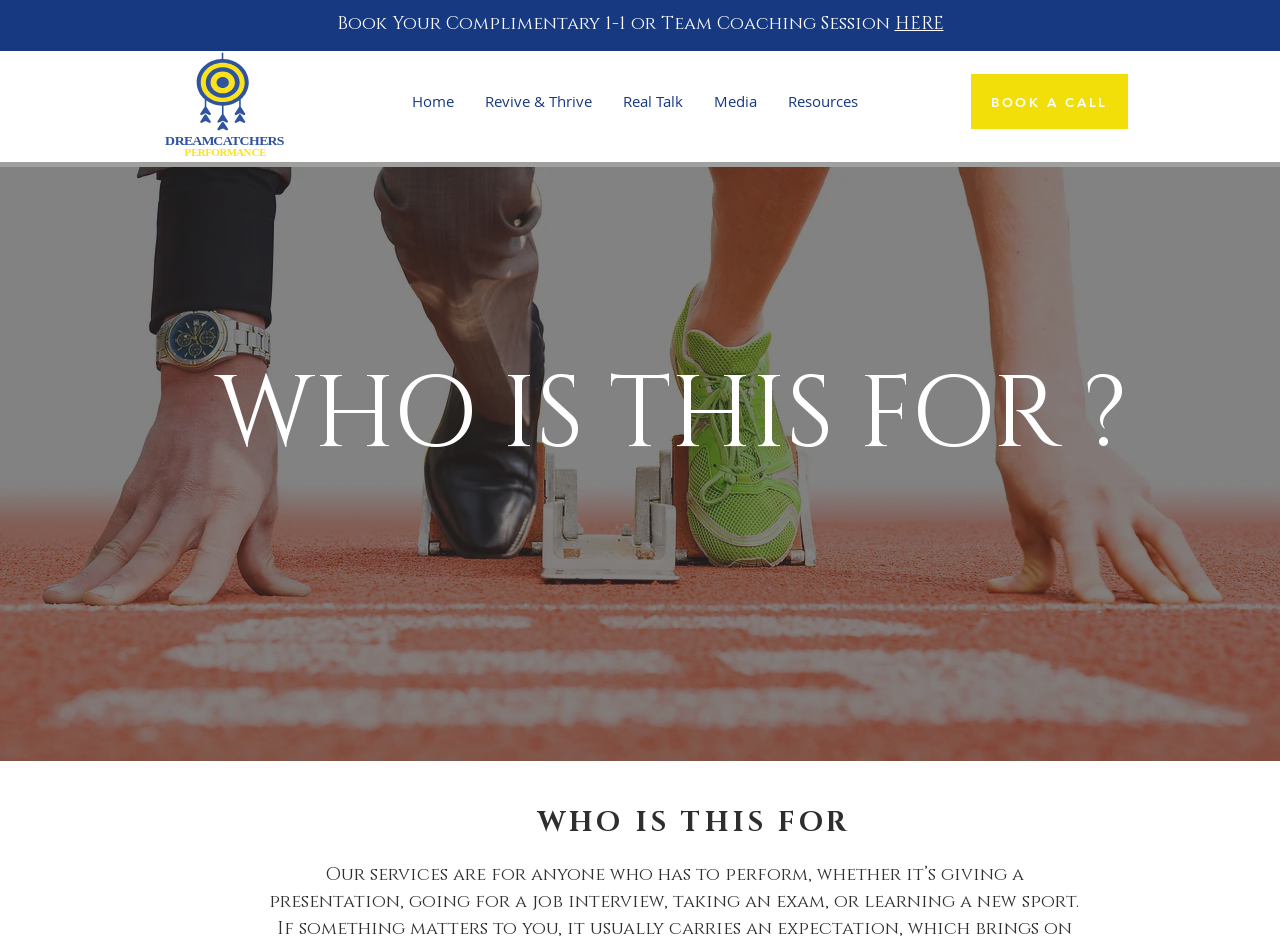Provide a short answer to the following question with just one word or phrase: What is the purpose of the 'Book Your Complimentary 1-1 or Team Coaching Session' button?

To book a coaching session